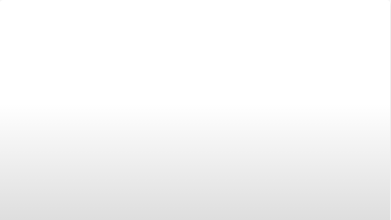Could you please study the image and provide a detailed answer to the question:
What type of artists are featured in the partnership?

The partnership features popular music artists such as Taylor Swift, Lady Gaga, and Drake, indicating that the focus is on well-known and established musicians.